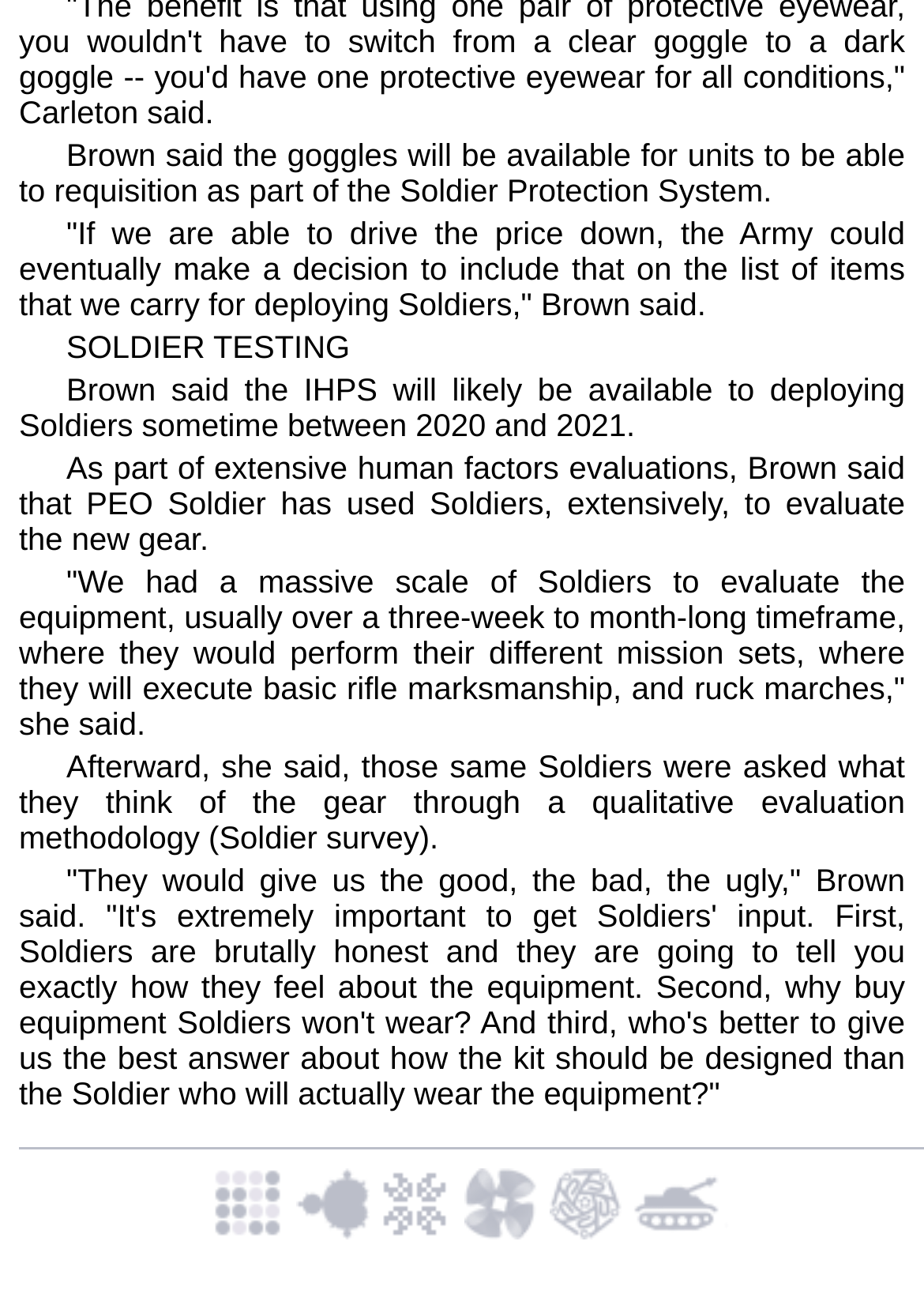Given the description "title="All Stories"", provide the bounding box coordinates of the corresponding UI element.

[0.683, 0.936, 0.837, 0.964]